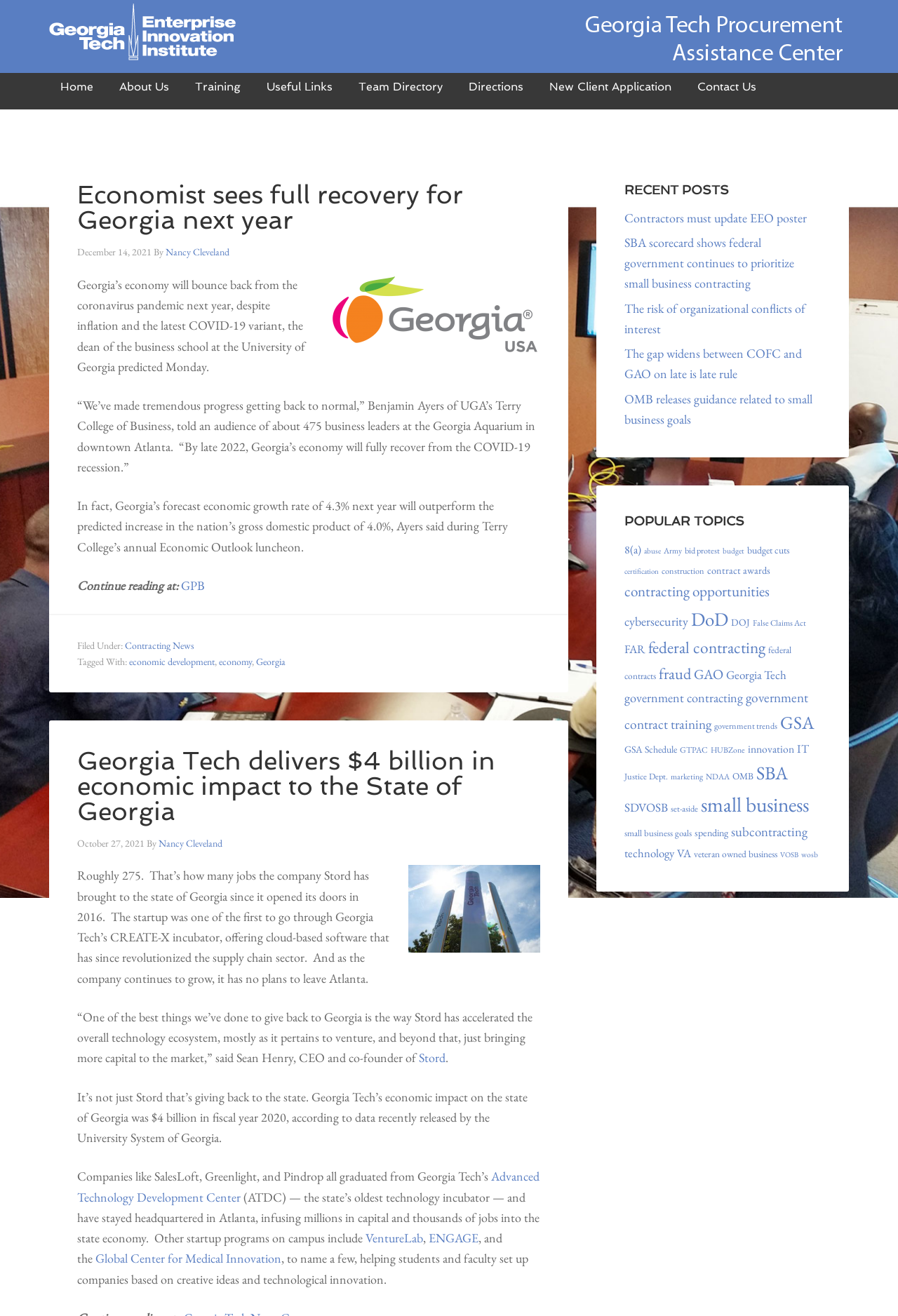Please find the bounding box coordinates of the element that you should click to achieve the following instruction: "Visit the 'Training' page". The coordinates should be presented as four float numbers between 0 and 1: [left, top, right, bottom].

[0.205, 0.043, 0.28, 0.083]